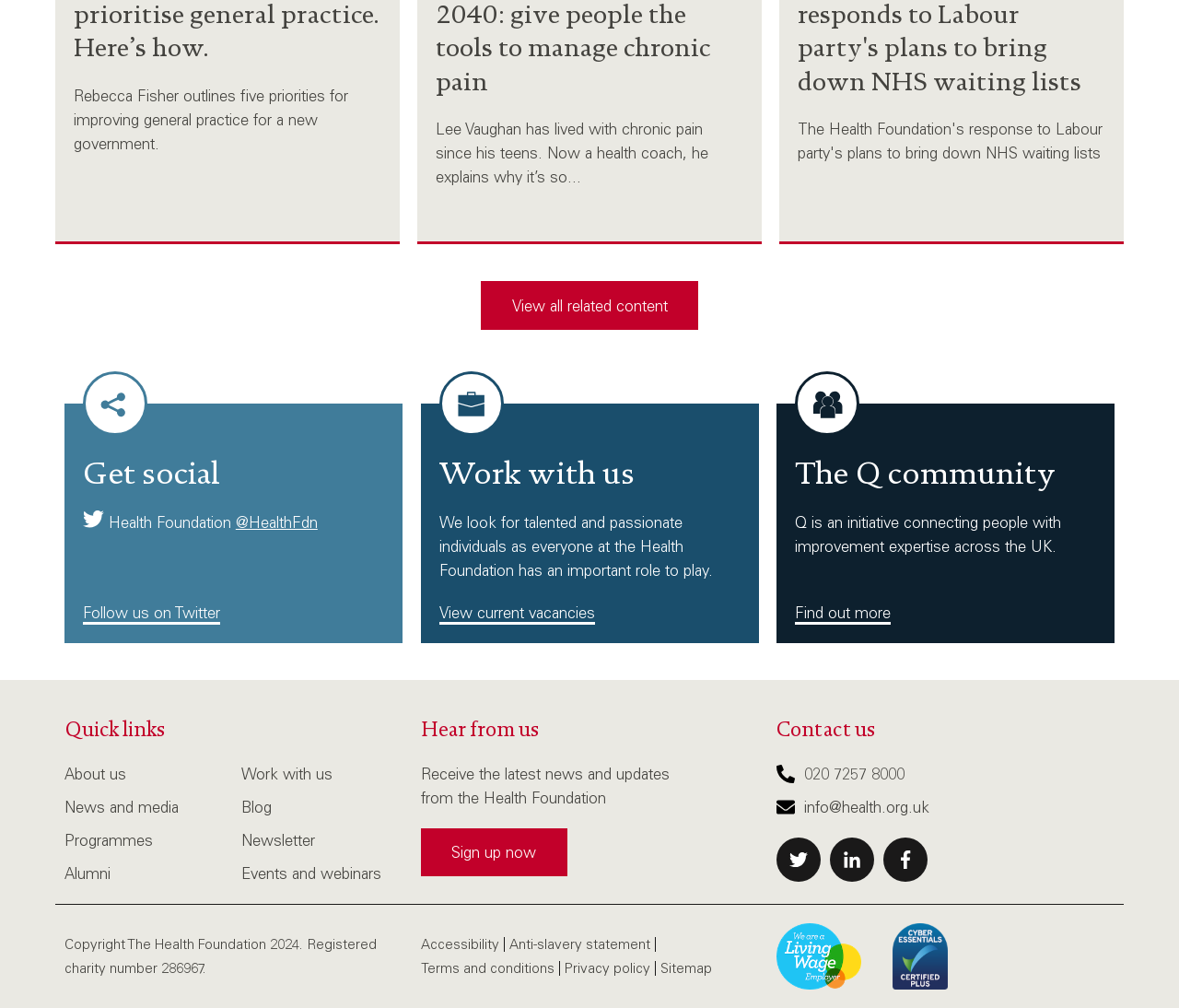Using a single word or phrase, answer the following question: 
What is the purpose of the Q community?

Connecting people with improvement expertise